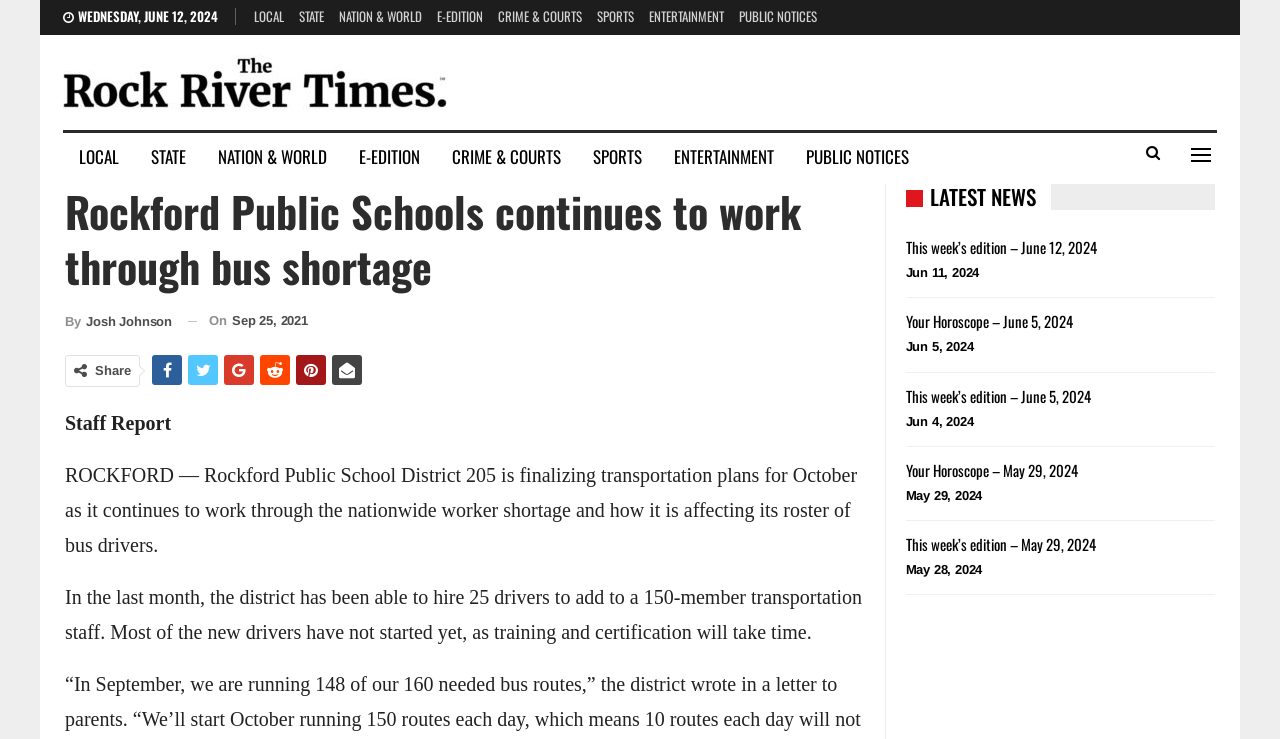Find the bounding box coordinates for the element that must be clicked to complete the instruction: "Share the article". The coordinates should be four float numbers between 0 and 1, indicated as [left, top, right, bottom].

[0.074, 0.491, 0.102, 0.511]